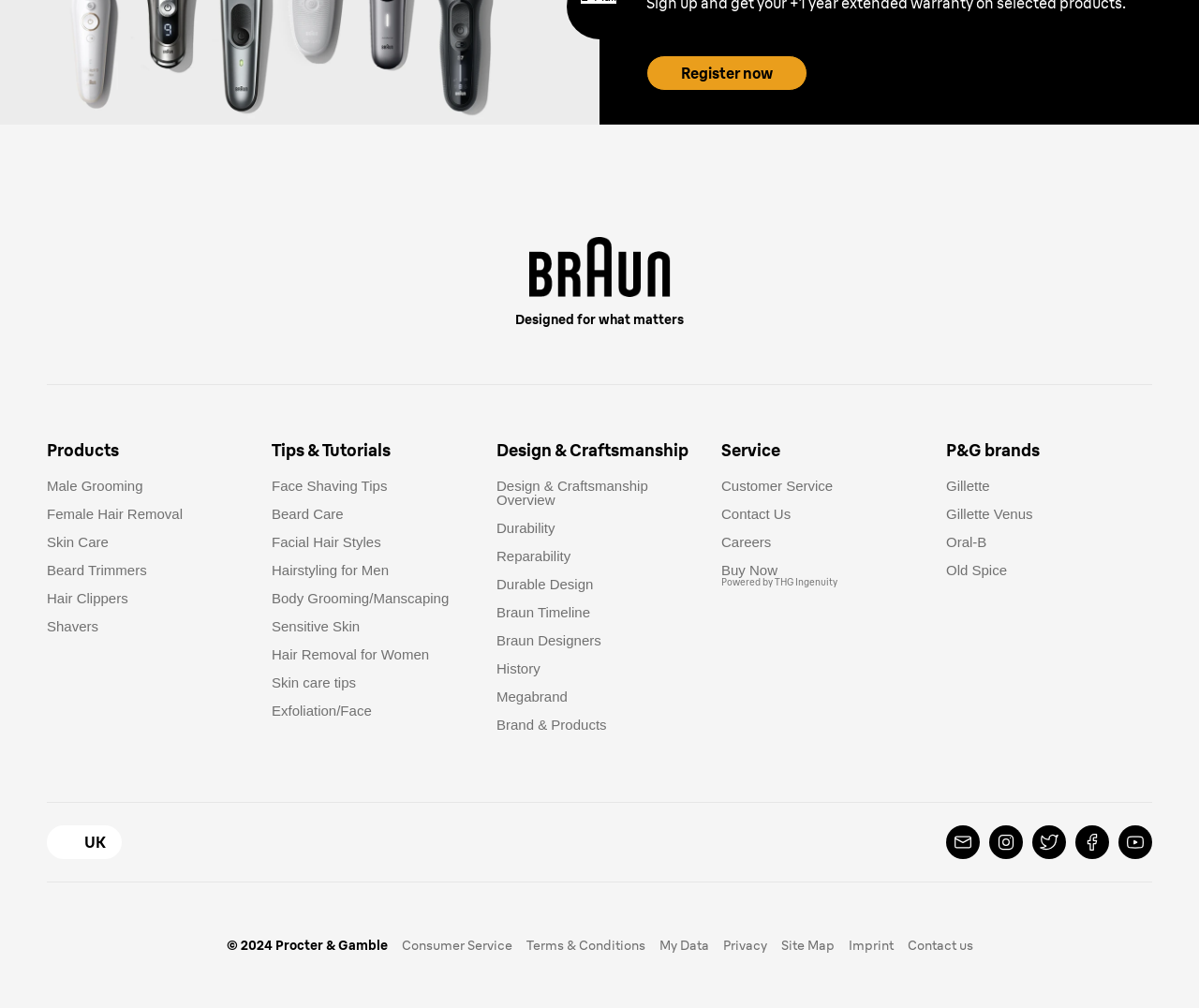Use a single word or phrase to answer the following:
What social media platforms are available at the bottom of the page?

Facebook, Twitter, Instagram, YouTube